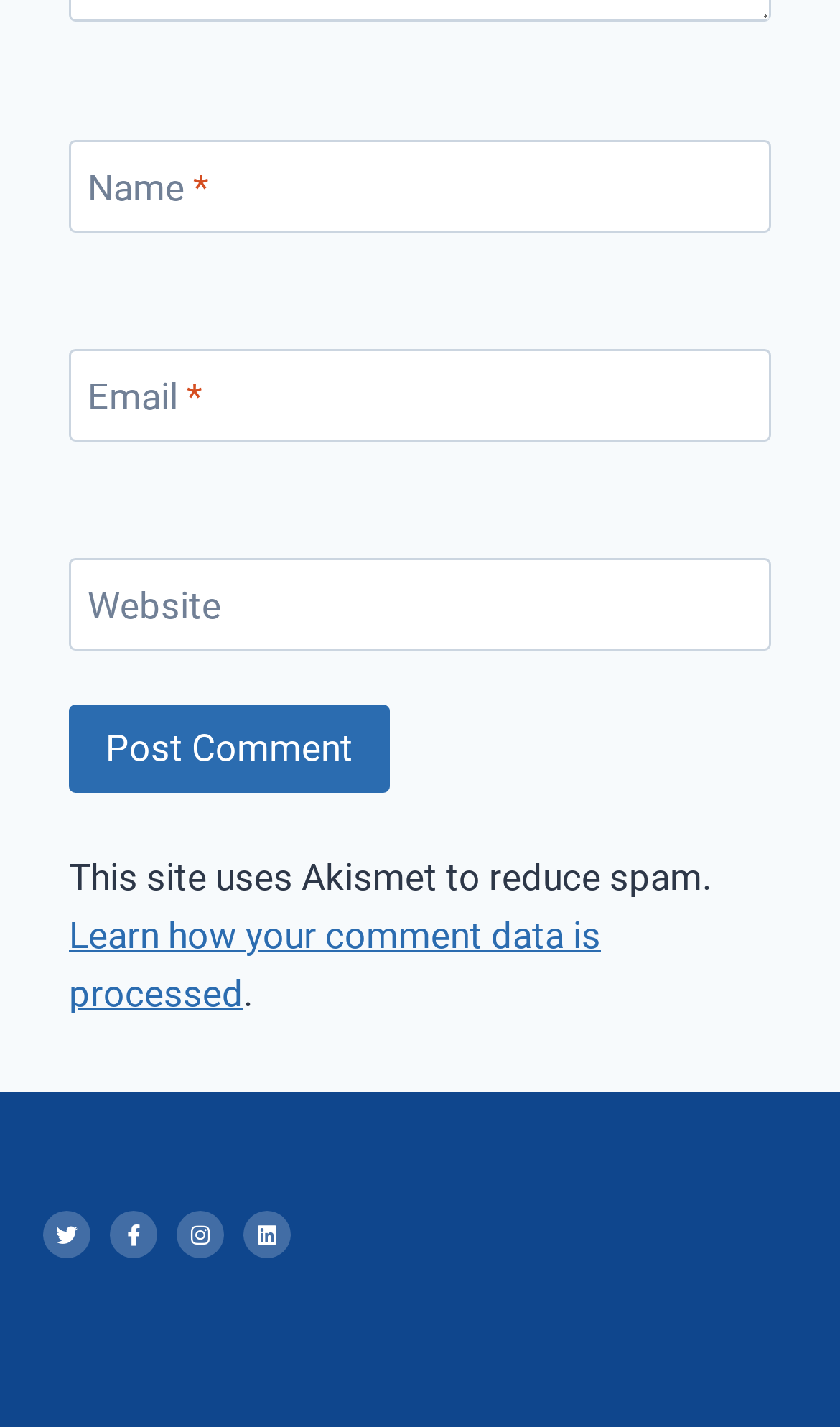Based on the image, please elaborate on the answer to the following question:
How many text boxes are there?

I counted the number of text boxes in the webpage, which are 'Name', 'Email', and 'Website'.